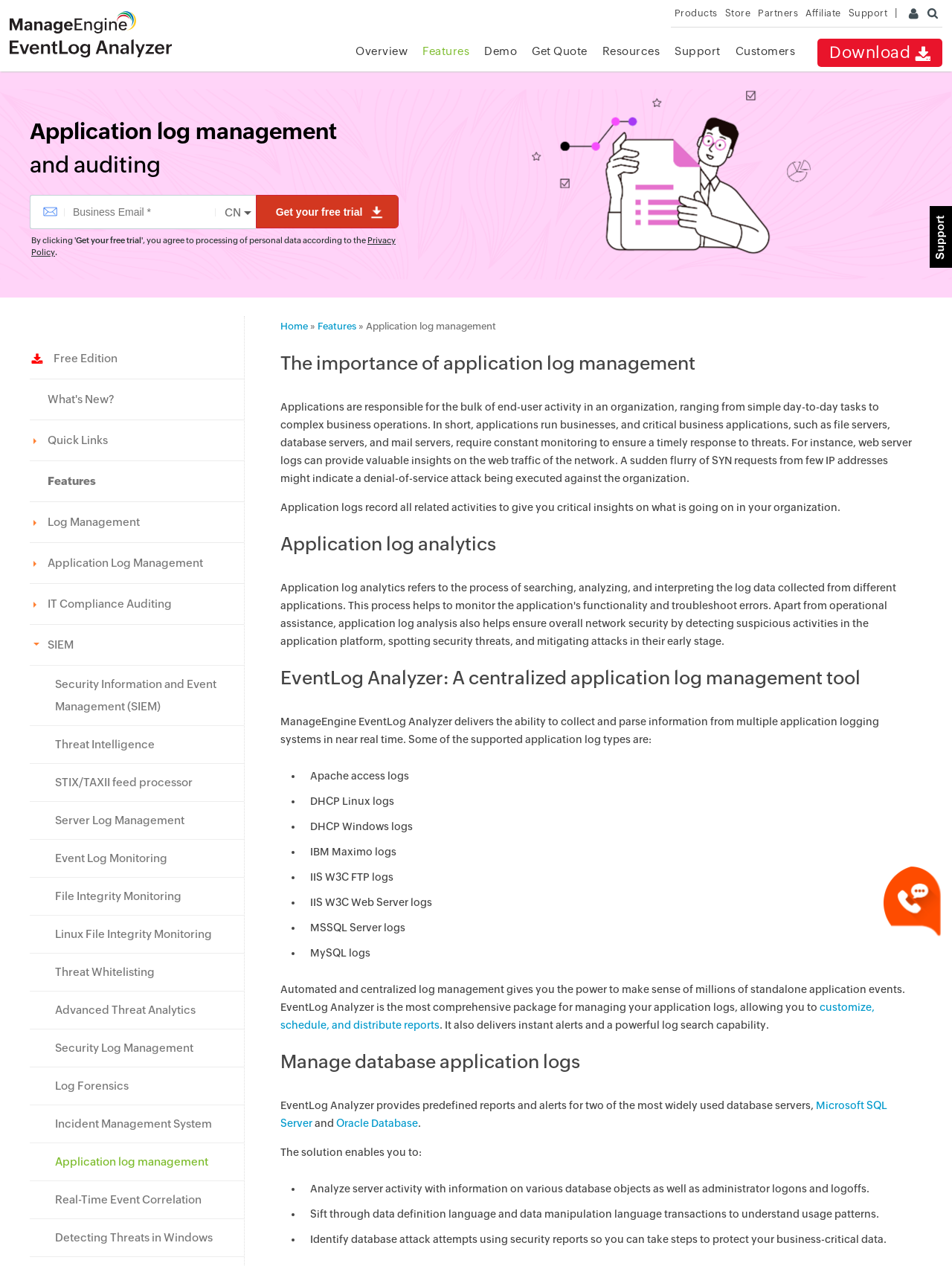Use one word or a short phrase to answer the question provided: 
How many types of application logs are supported by EventLog Analyzer?

Multiple